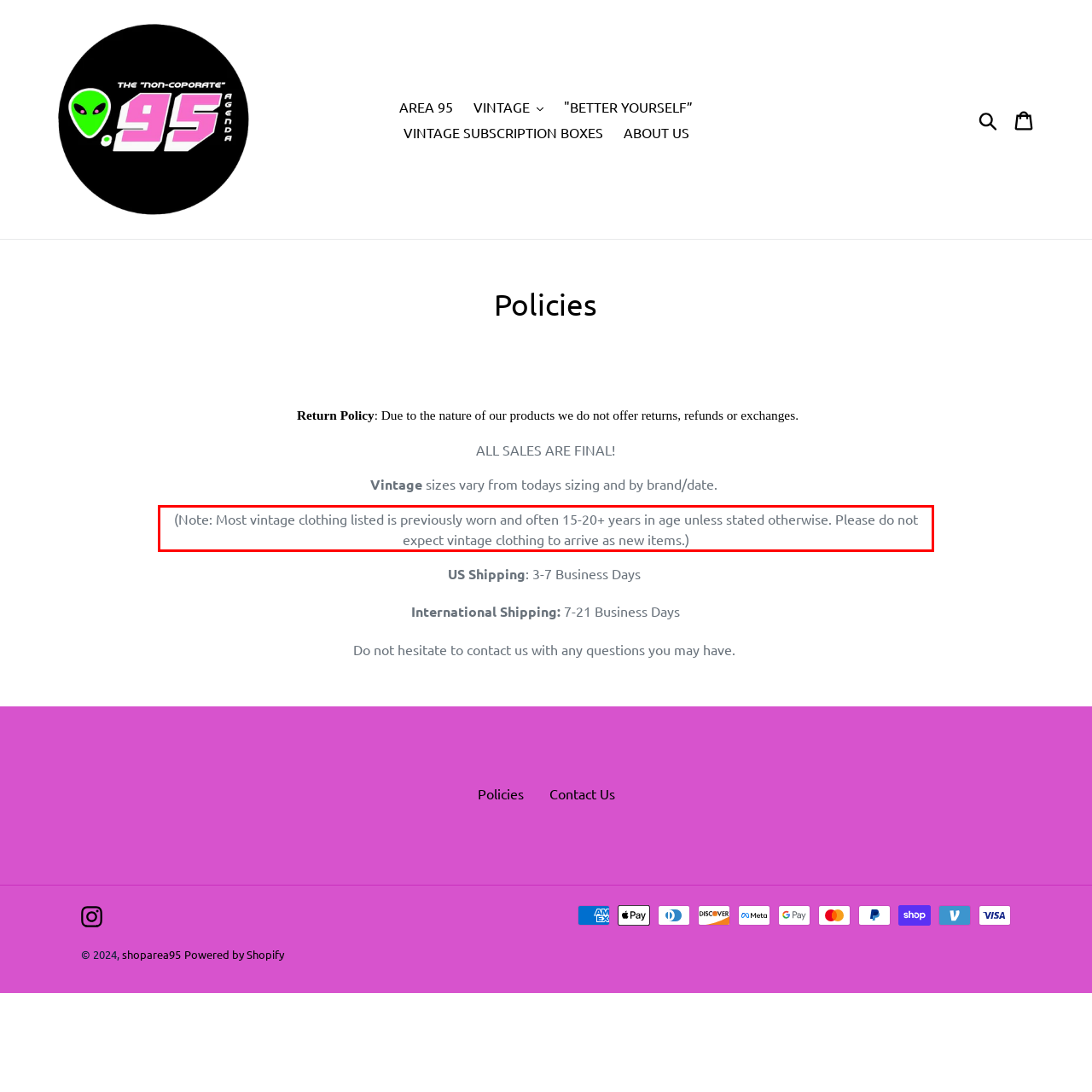Examine the webpage screenshot and use OCR to obtain the text inside the red bounding box.

(Note: Most vintage clothing listed is previously worn and often 15-20+ years in age unless stated otherwise. Please do not expect vintage clothing to arrive as new items.)